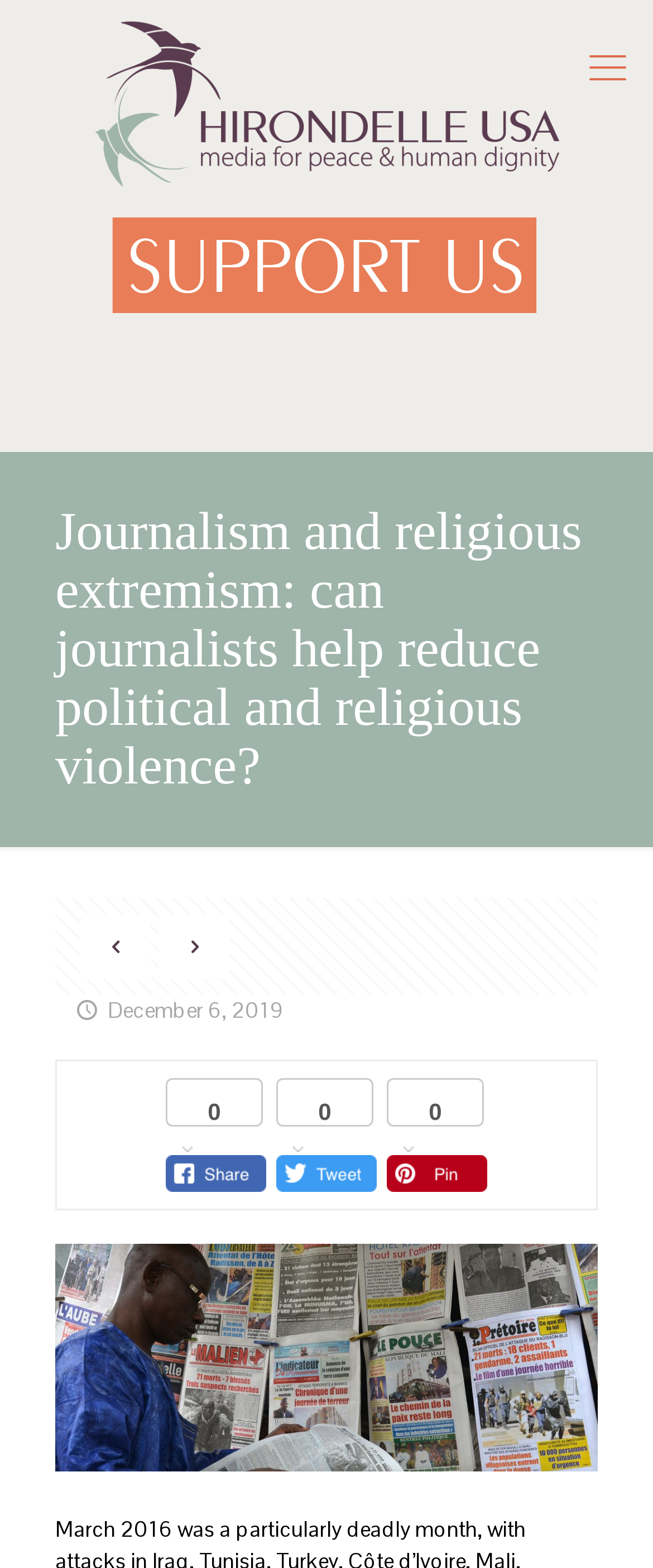Identify the bounding box for the described UI element. Provide the coordinates in (top-left x, top-left y, bottom-right x, bottom-right y) format with values ranging from 0 to 1: title="Hirondelle"

[0.128, 0.011, 0.872, 0.127]